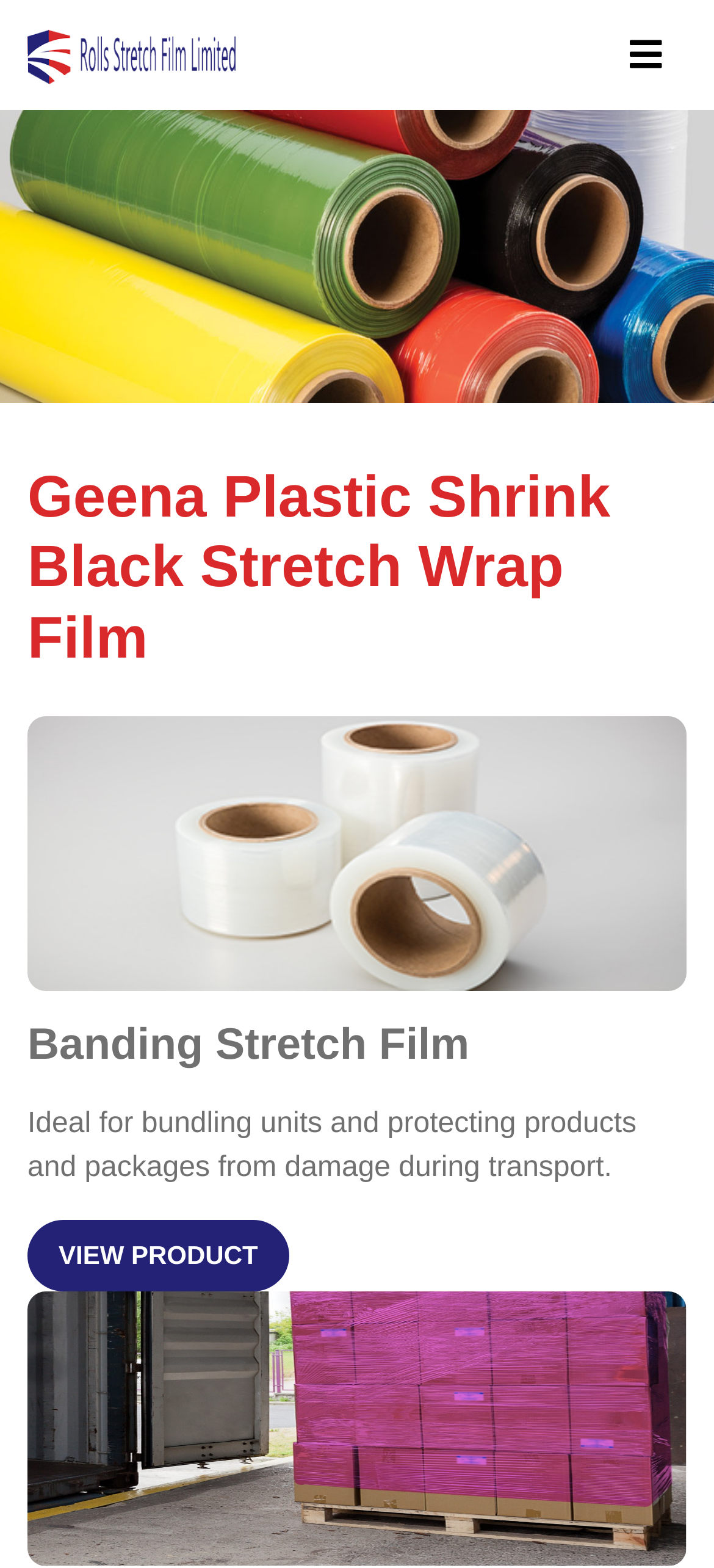Can you find the bounding box coordinates for the UI element given this description: "View Product"? Provide the coordinates as four float numbers between 0 and 1: [left, top, right, bottom].

[0.038, 0.778, 0.405, 0.824]